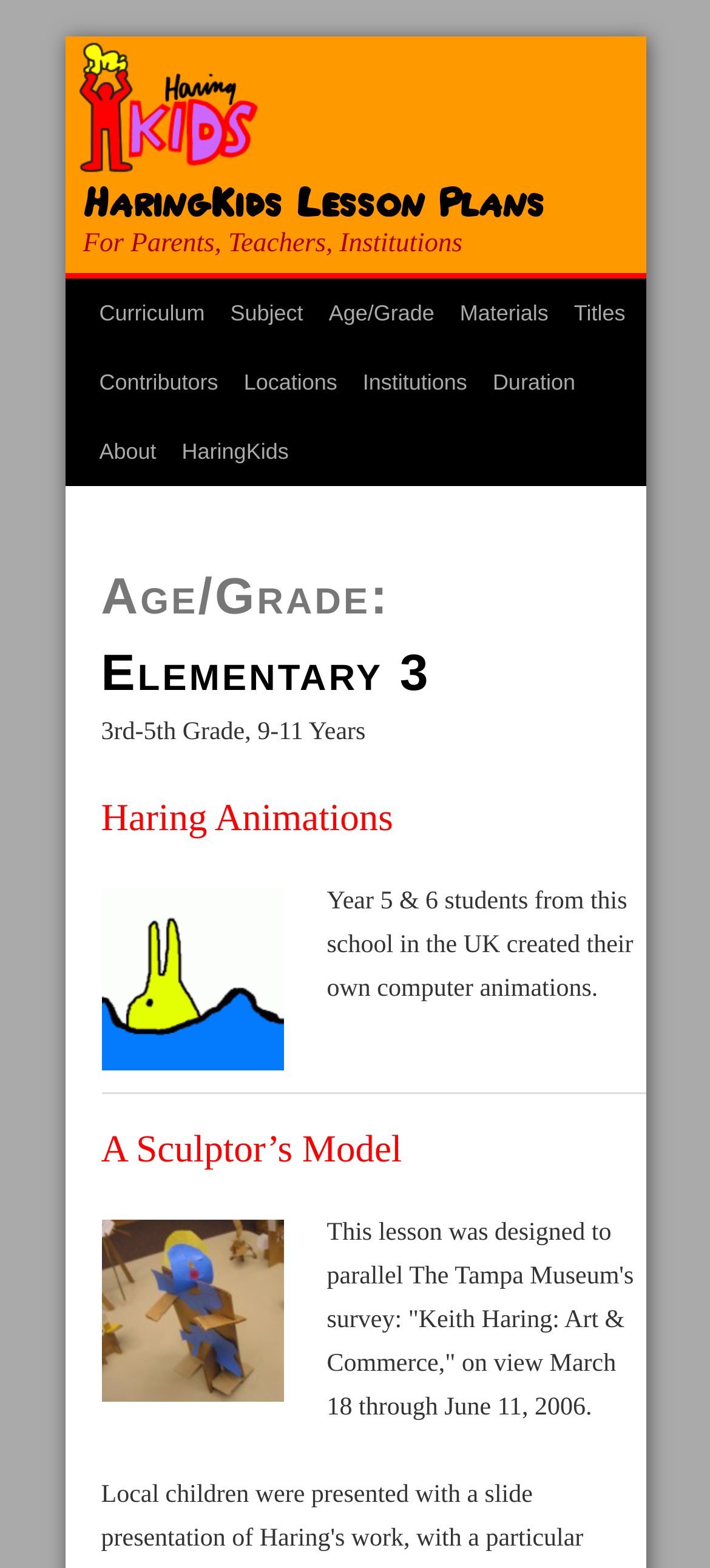Identify the bounding box coordinates of the clickable region necessary to fulfill the following instruction: "View Age/Grade information". The bounding box coordinates should be four float numbers between 0 and 1, i.e., [left, top, right, bottom].

[0.142, 0.356, 0.909, 0.454]